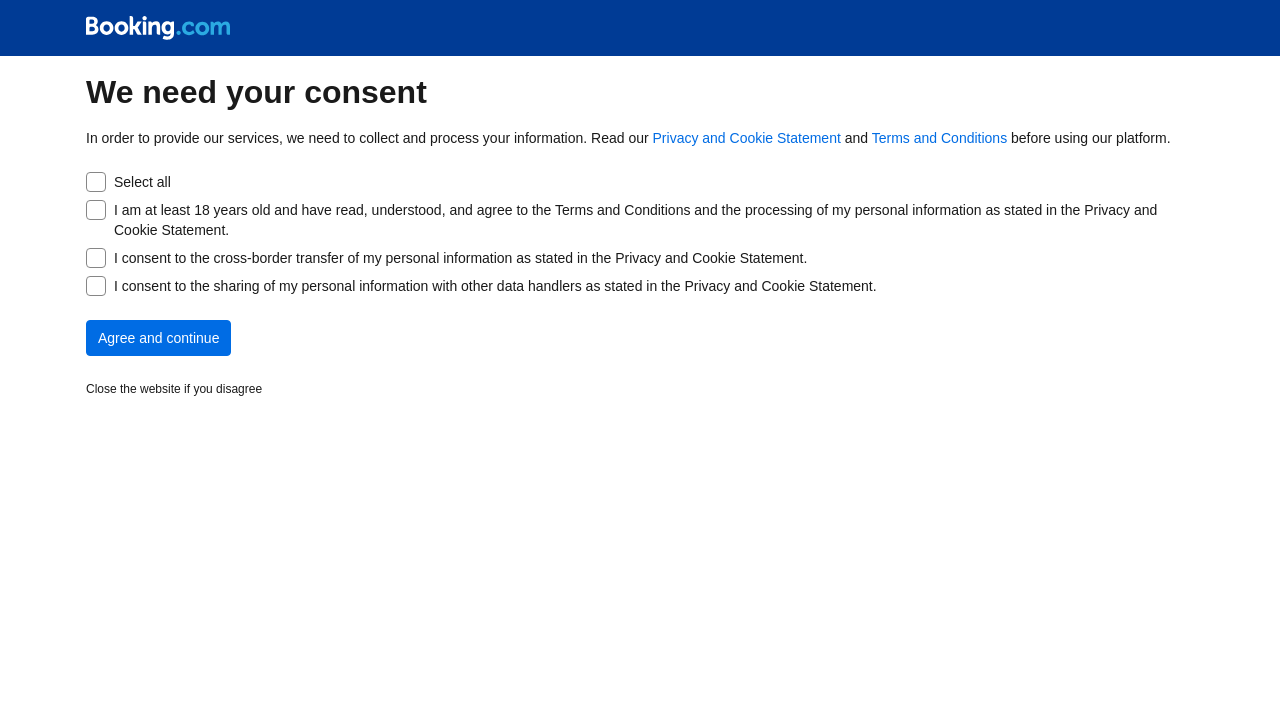Using the elements shown in the image, answer the question comprehensively: What is the relationship between the 'Privacy and Cookie Statement' and the checkboxes?

The checkboxes mention the 'Privacy and Cookie Statement' as the source of information about the processing of personal information, indicating that the user is agreeing to the terms outlined in the statement by checking the boxes.